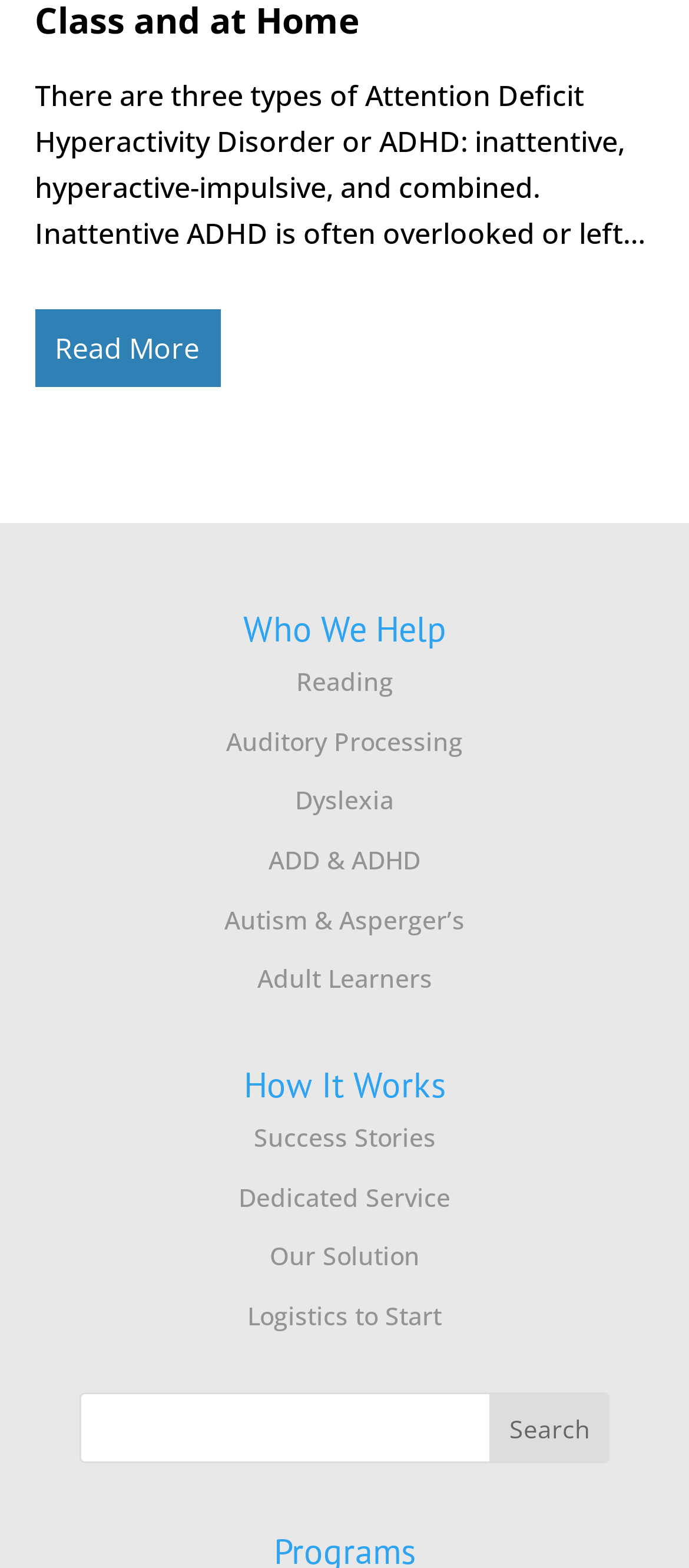Determine the bounding box coordinates of the clickable area required to perform the following instruction: "Read more about ADHD". The coordinates should be represented as four float numbers between 0 and 1: [left, top, right, bottom].

[0.05, 0.197, 0.319, 0.247]